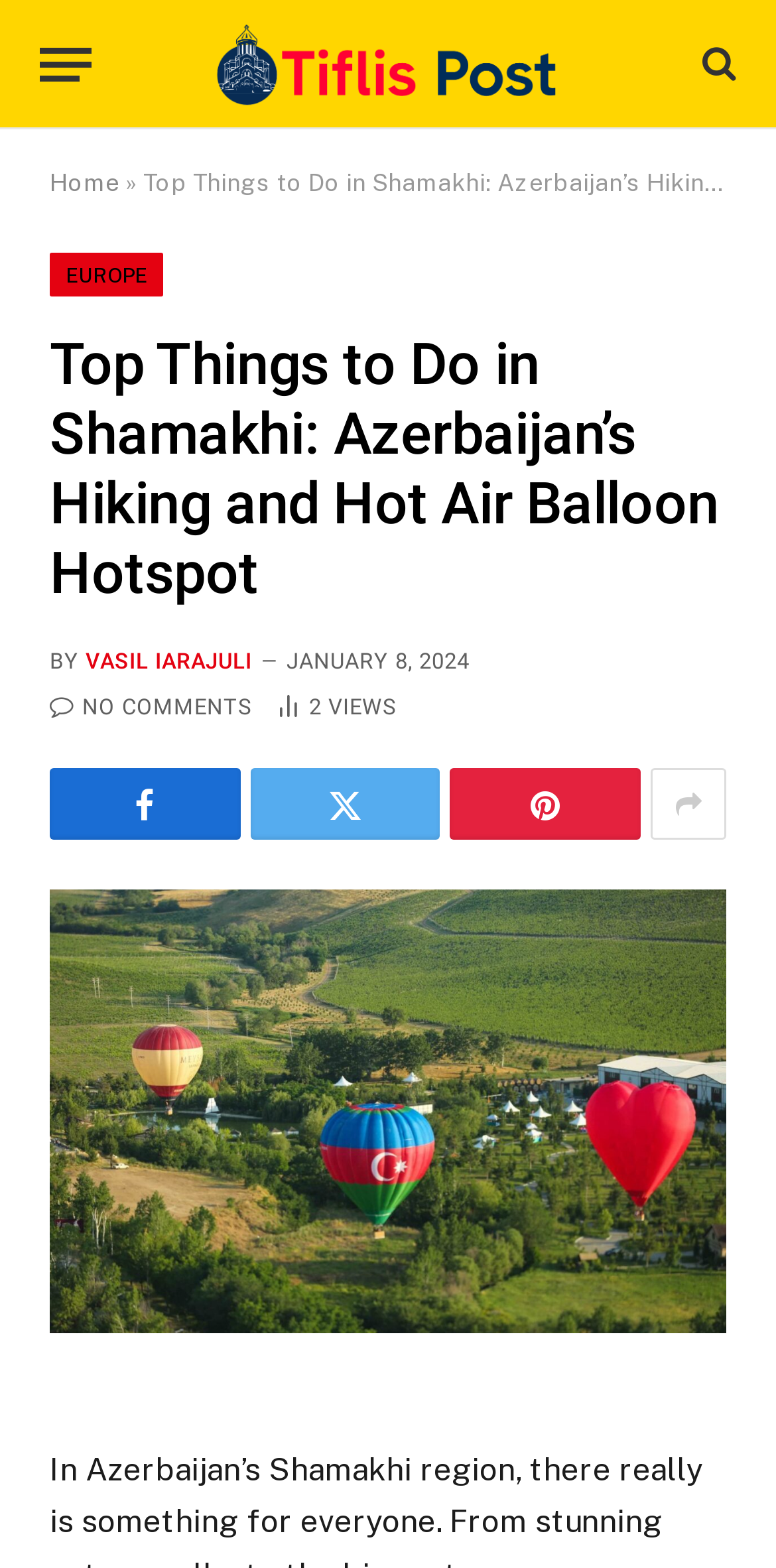Identify the bounding box coordinates of the clickable region to carry out the given instruction: "Visit the Tiflis Post homepage".

[0.275, 0.0, 0.725, 0.082]